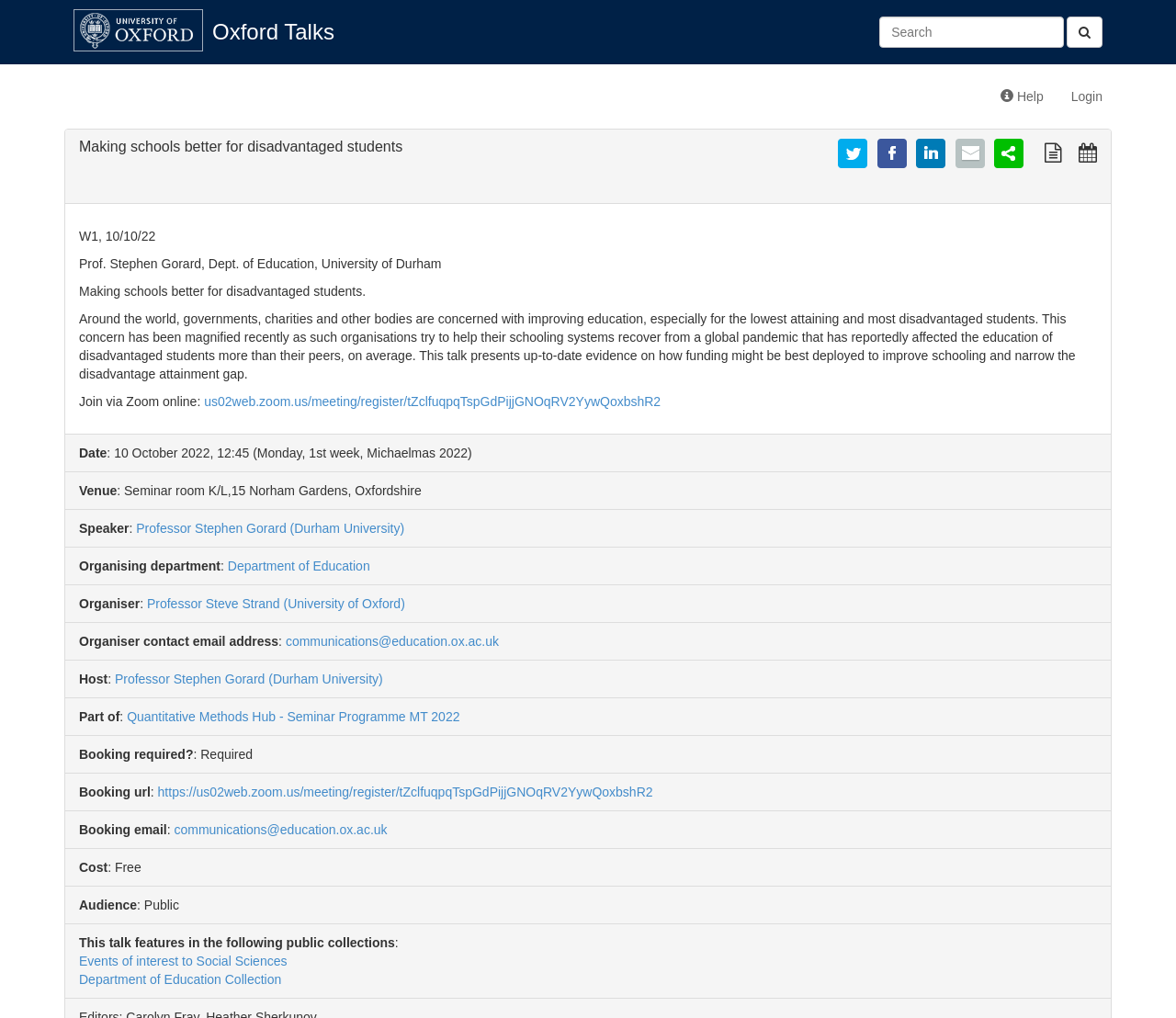Please give a succinct answer to the question in one word or phrase:
What is the date of the talk?

10 October 2022